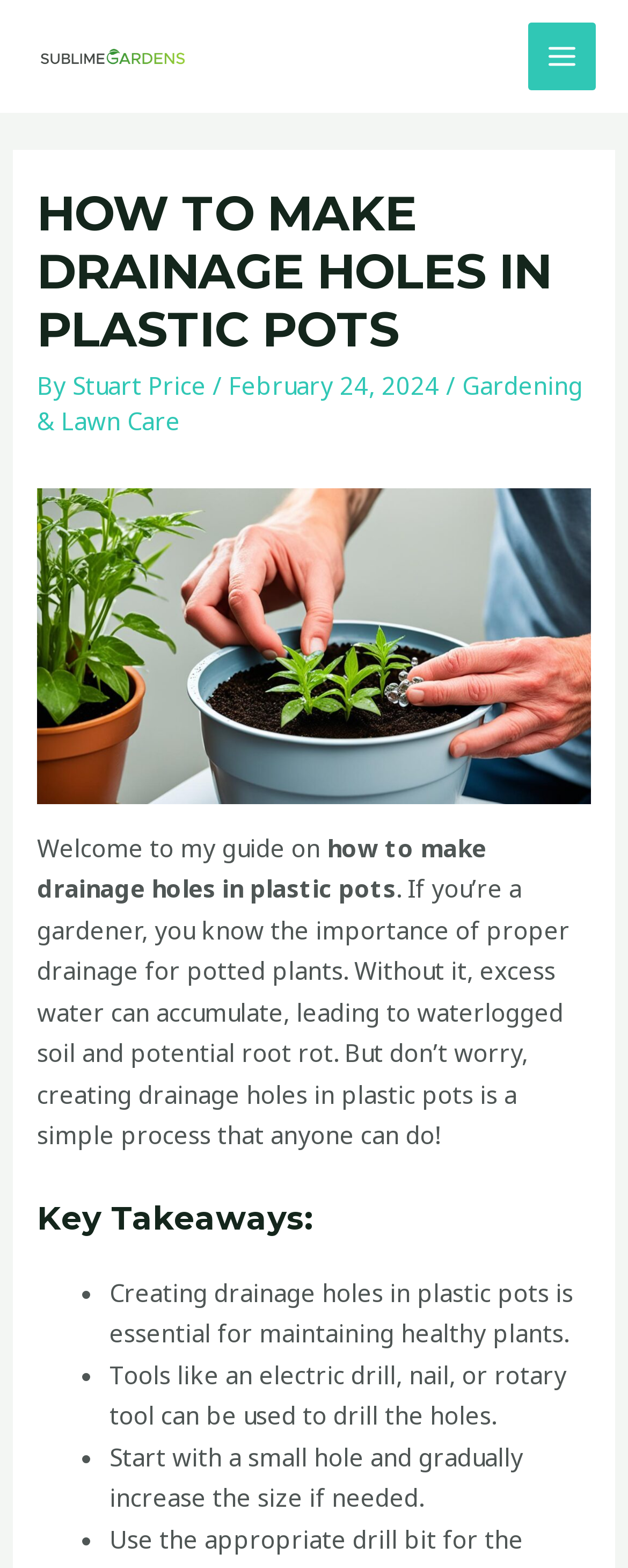Bounding box coordinates are specified in the format (top-left x, top-left y, bottom-right x, bottom-right y). All values are floating point numbers bounded between 0 and 1. Please provide the bounding box coordinate of the region this sentence describes: Gardening & Lawn Care

[0.059, 0.235, 0.928, 0.278]